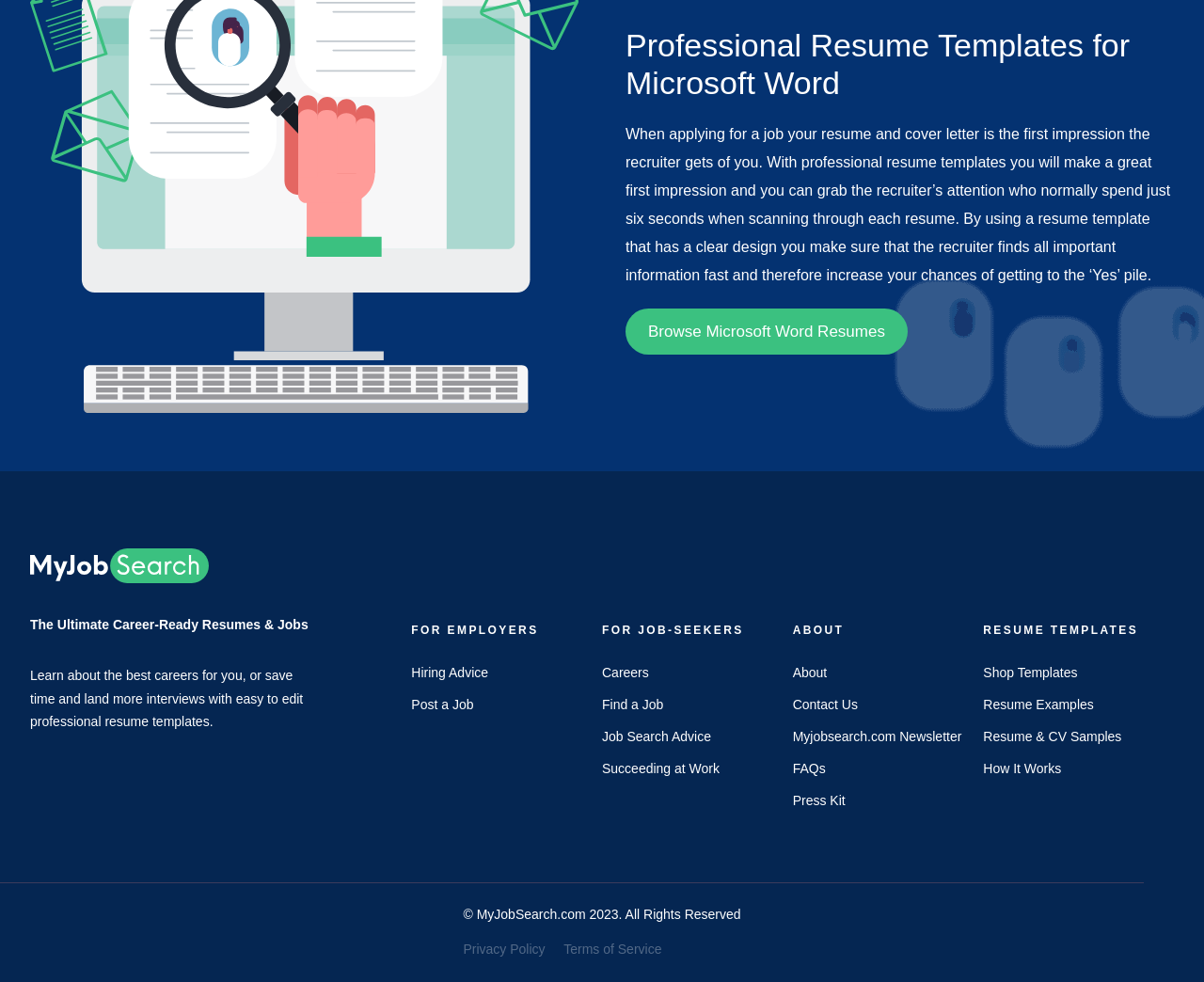Identify the bounding box for the UI element described as: "Assigning Employees to Shifts". Ensure the coordinates are four float numbers between 0 and 1, formatted as [left, top, right, bottom].

None